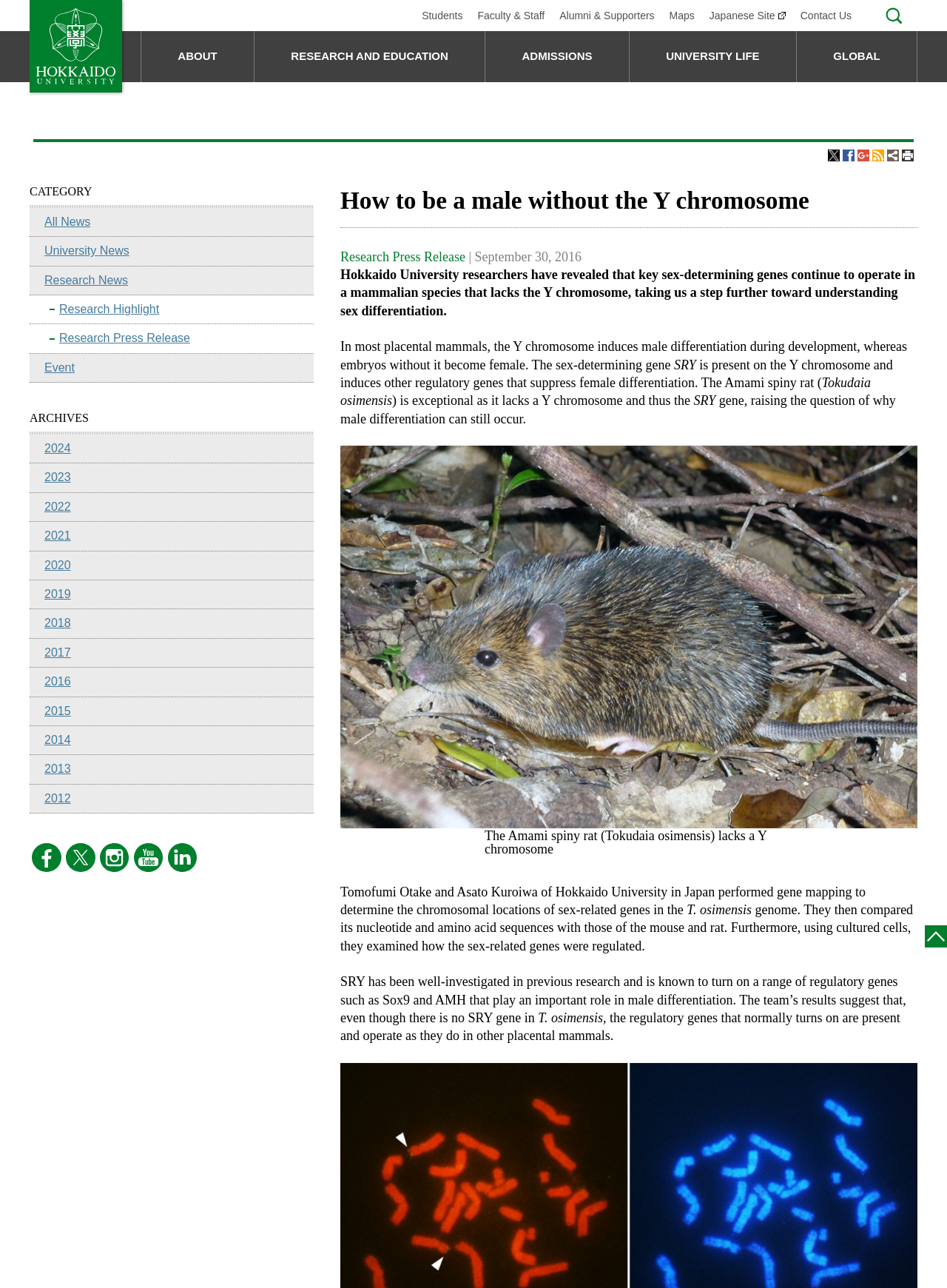Look at the image and write a detailed answer to the question: 
What is the name of the university?

I found the answer by looking at the heading 'Hokkaido University' at the top of the webpage, which is also the title of the webpage.